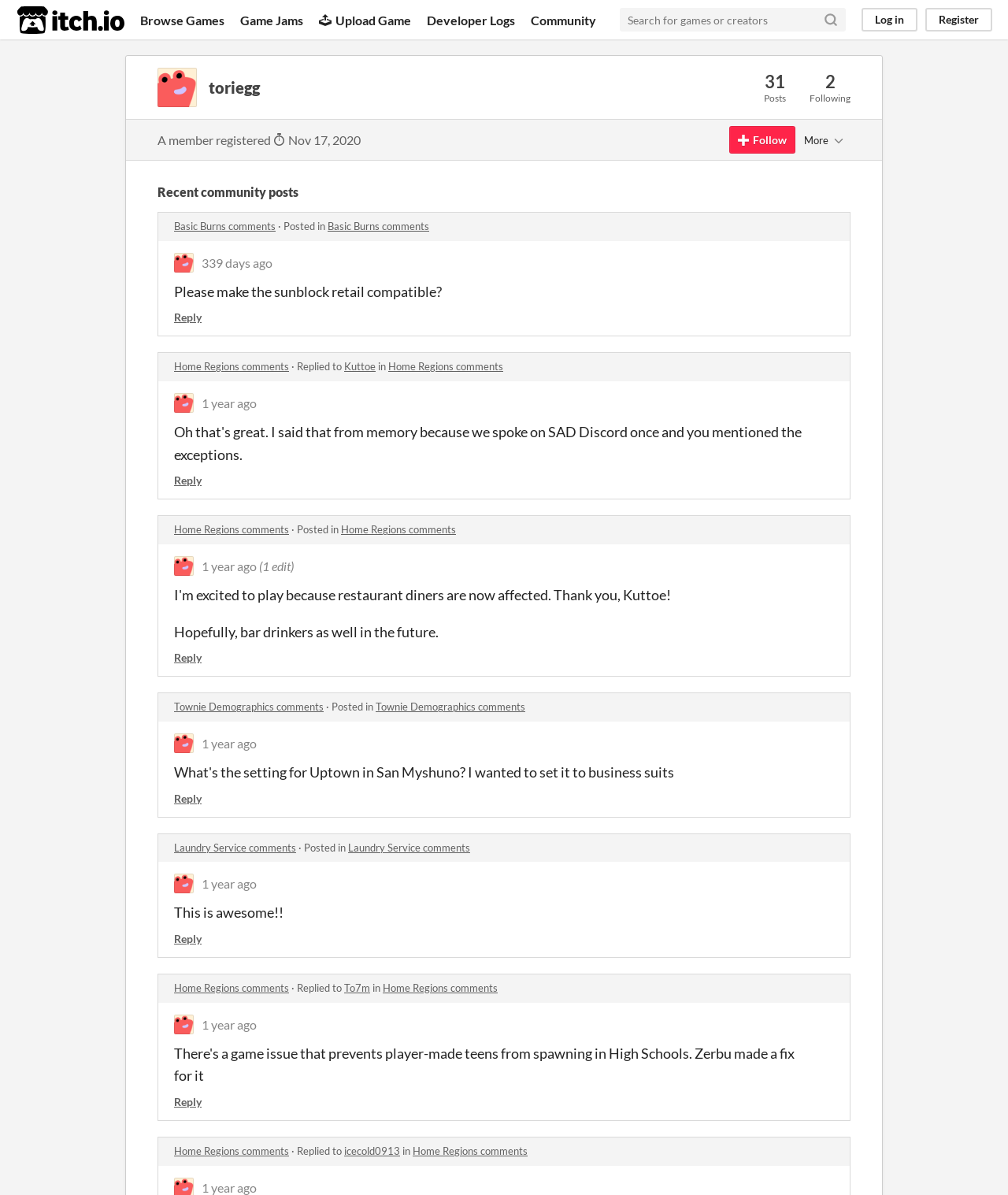Please answer the following question using a single word or phrase: 
What is the username of the profile?

toriegg